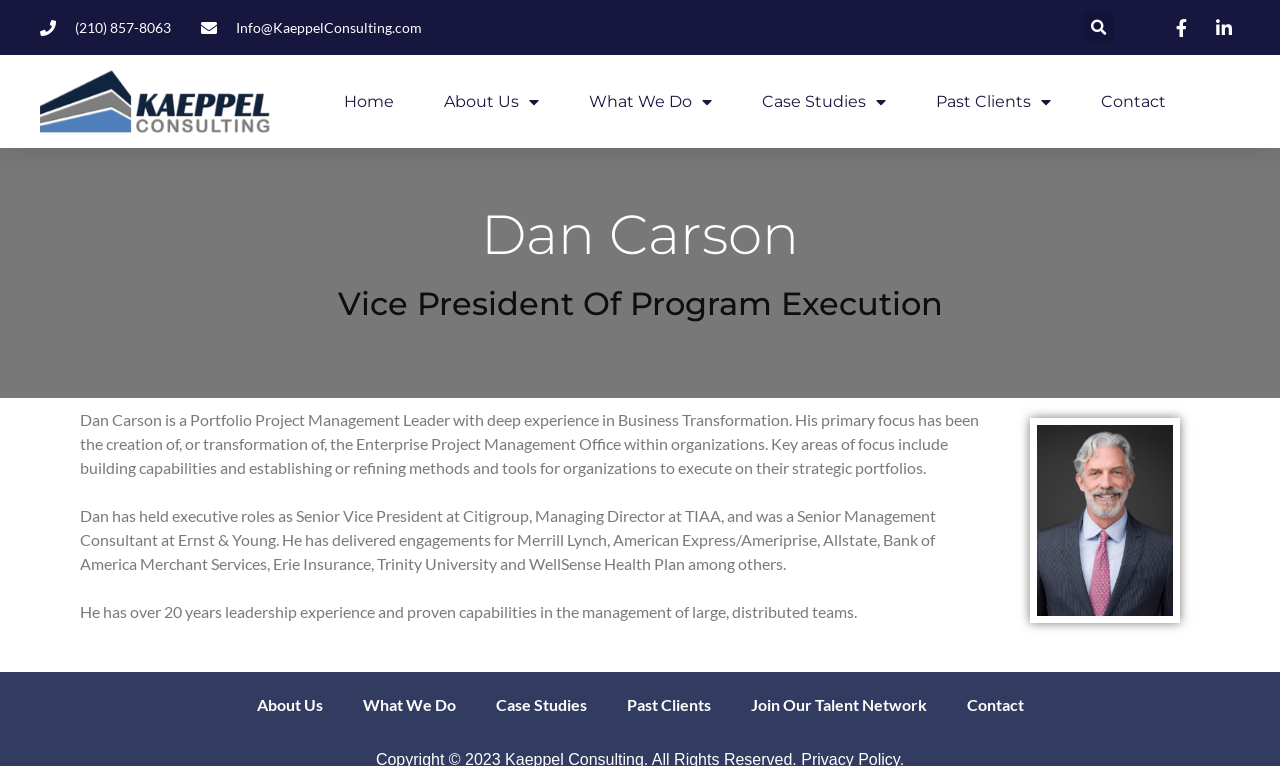Determine the bounding box for the described HTML element: "Search". Ensure the coordinates are four float numbers between 0 and 1 in the format [left, top, right, bottom].

[0.846, 0.016, 0.87, 0.056]